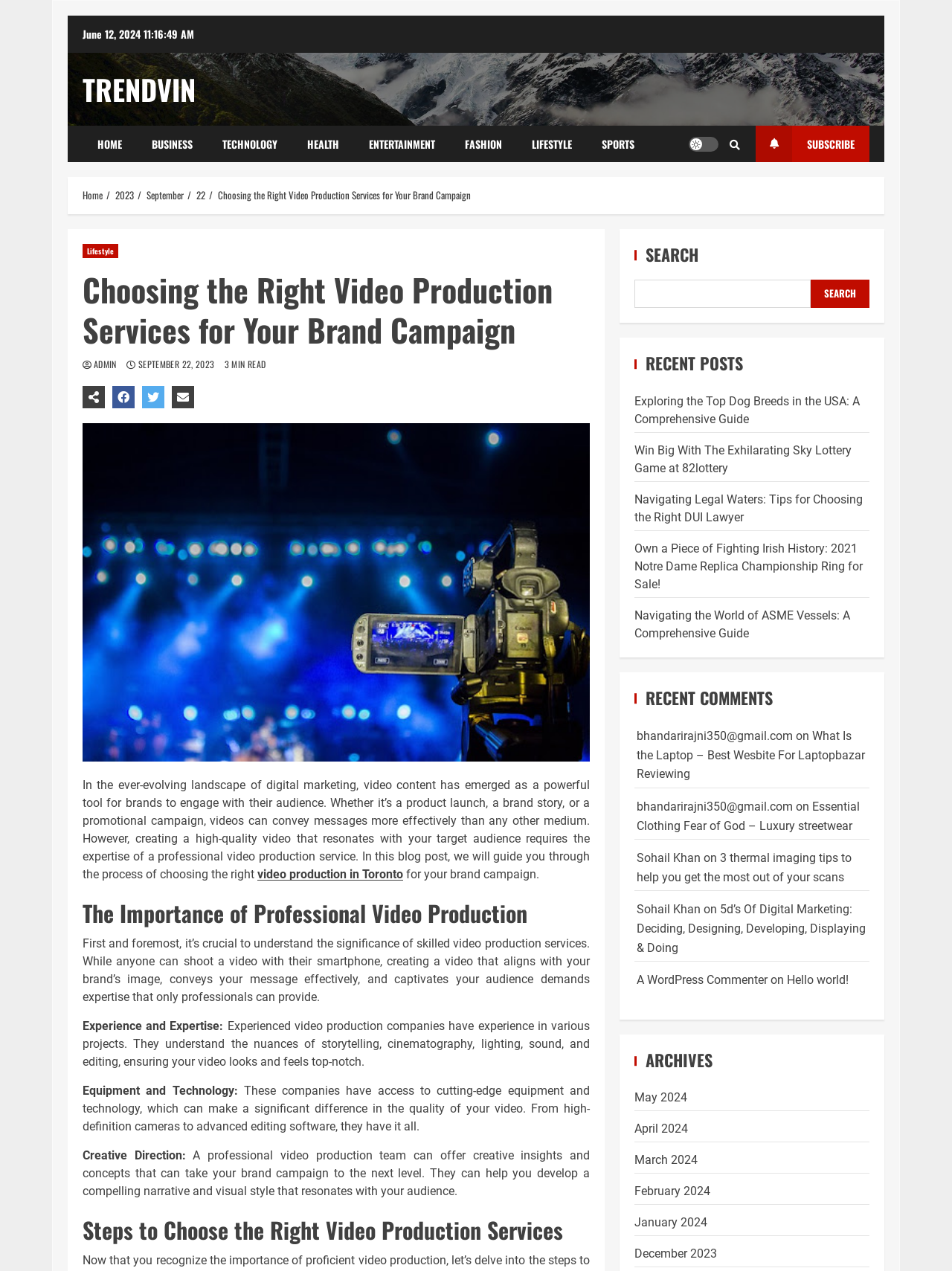Explain in detail what you observe on this webpage.

This webpage is about choosing the right video production services for a brand campaign. At the top, there is a navigation bar with links to "Home", "Business", "Technology", "Health", "Entertainment", "Fashion", "Lifestyle", and "Sports". Below the navigation bar, there is a breadcrumbs section showing the current page's hierarchy, with links to "Home", "2023", "September", "22", and the current page title.

The main content of the page is divided into sections. The first section has a heading "Choosing the Right Video Production Services for Your Brand Campaign" and a brief introduction to the importance of video content in digital marketing. Below the introduction, there is an image related to video production services.

The next section has a heading "The Importance of Professional Video Production" and discusses the significance of skilled video production services. This section is followed by another section with a heading "Steps to Choose the Right Video Production Services", which provides guidance on selecting the right video production services.

On the right side of the page, there is a search bar and a section titled "RECENT POSTS" with links to several articles. Below the recent posts section, there is a section titled "RECENT COMMENTS" with links to comments on various articles.

At the bottom of the page, there is a footer section with links to articles and comments, as well as a contact email address.